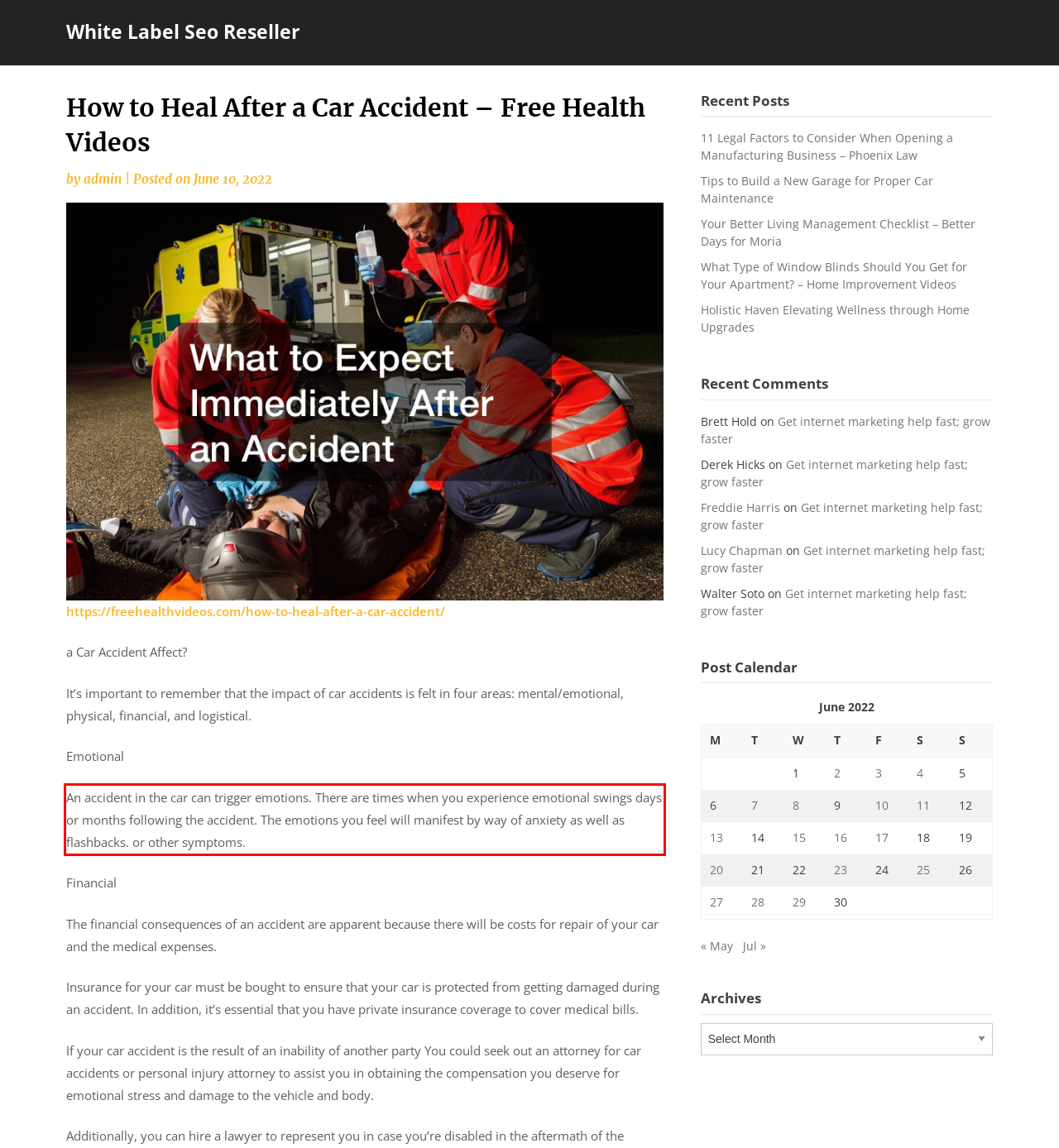Using OCR, extract the text content found within the red bounding box in the given webpage screenshot.

An accident in the car can trigger emotions. There are times when you experience emotional swings days or months following the accident. The emotions you feel will manifest by way of anxiety as well as flashbacks. or other symptoms.